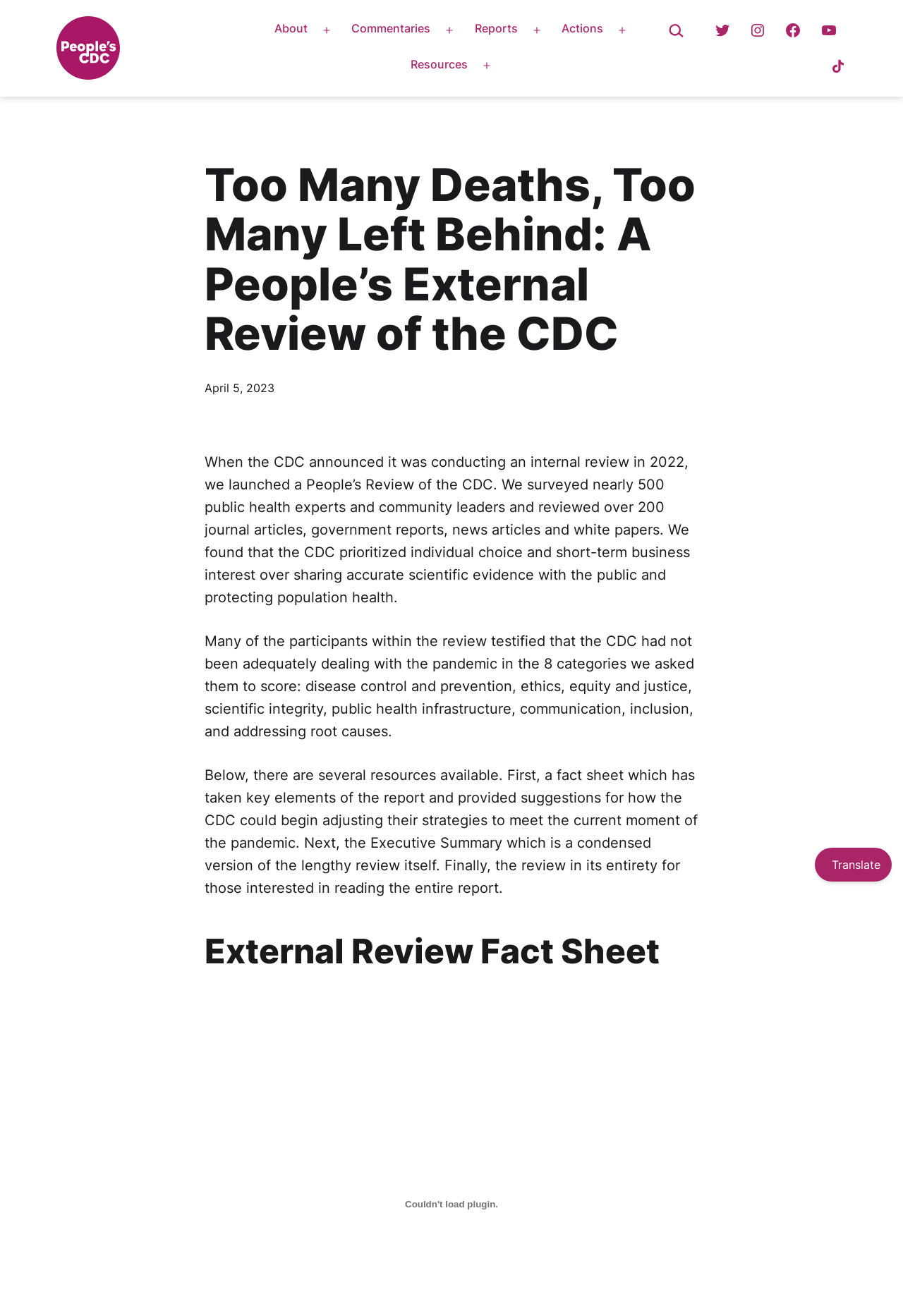Specify the bounding box coordinates of the area to click in order to execute this command: 'Click on the About link'. The coordinates should consist of four float numbers ranging from 0 to 1, and should be formatted as [left, top, right, bottom].

[0.294, 0.01, 0.351, 0.037]